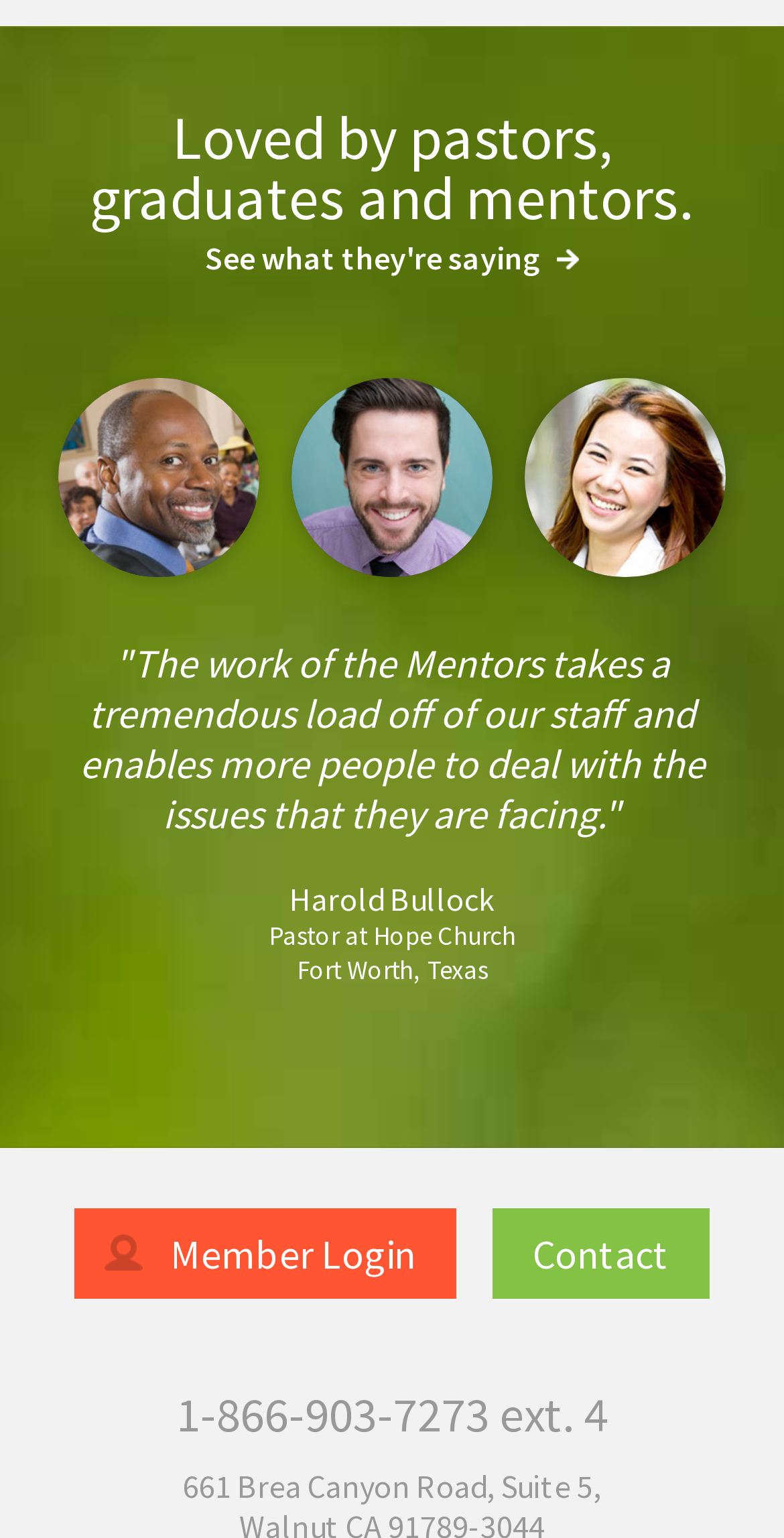Determine the bounding box for the UI element as described: "See what they're saying". The coordinates should be represented as four float numbers between 0 and 1, formatted as [left, top, right, bottom].

[0.262, 0.154, 0.738, 0.193]